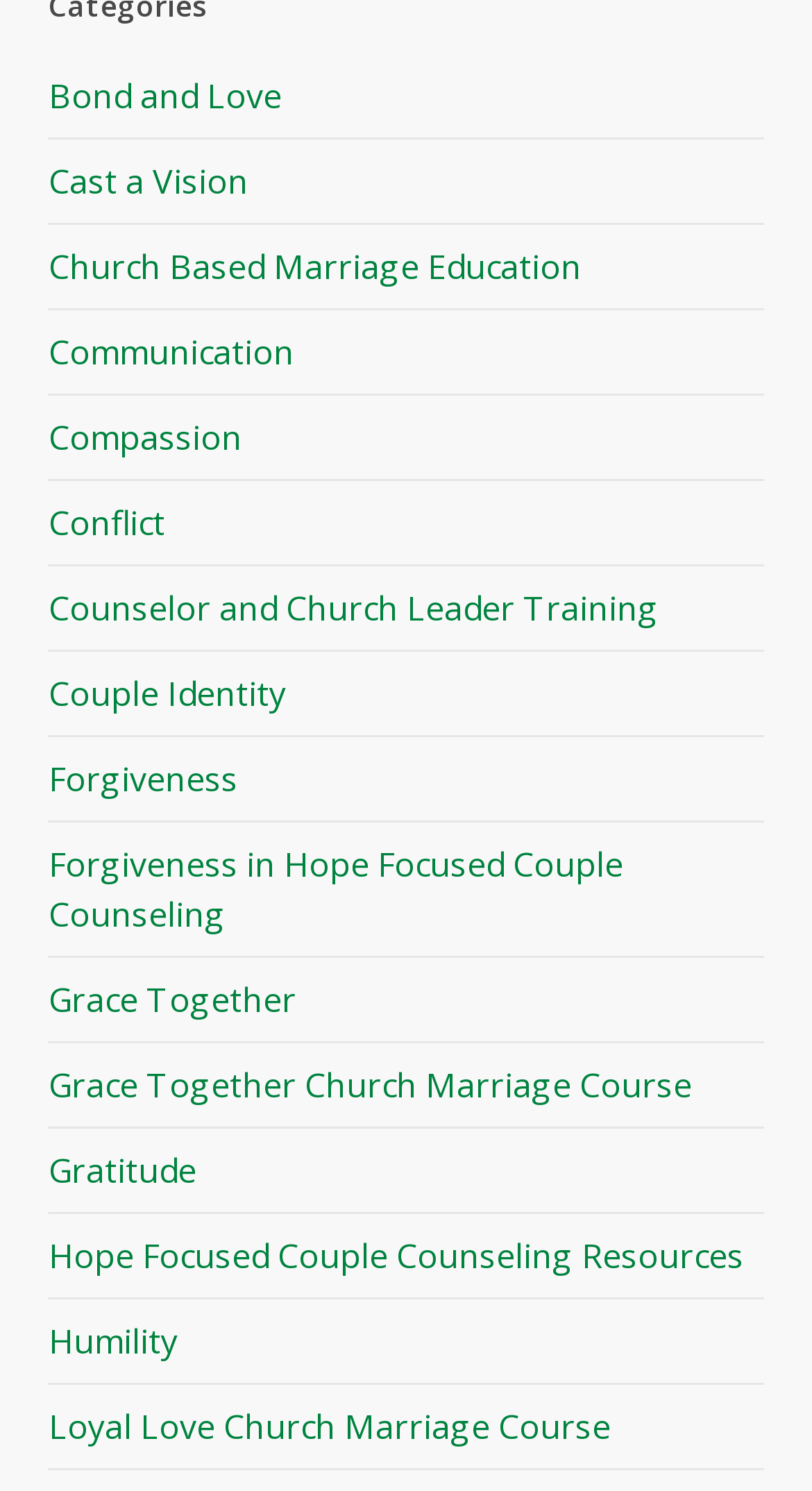Locate the bounding box coordinates of the element I should click to achieve the following instruction: "Learn about Forgiveness in Hope Focused Couple Counseling".

[0.06, 0.552, 0.94, 0.643]